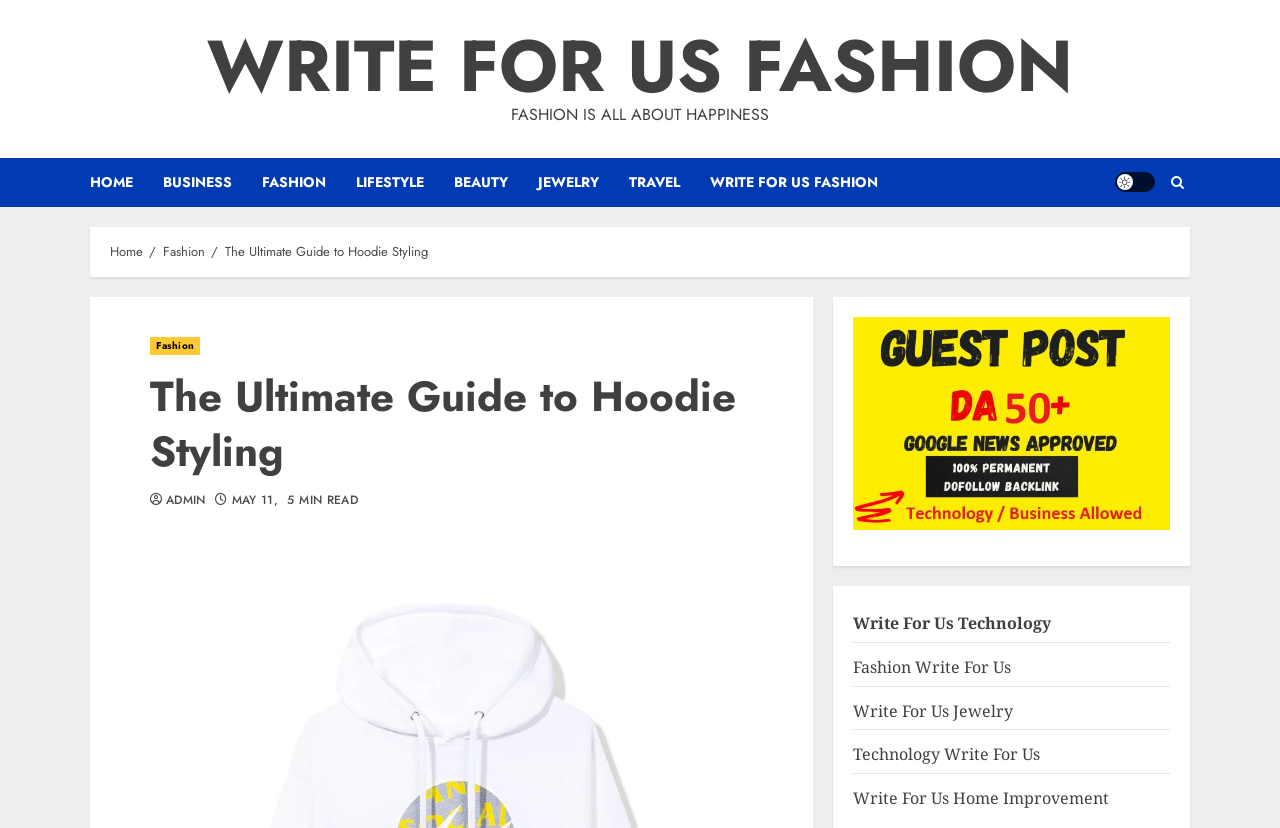Locate the bounding box coordinates of the item that should be clicked to fulfill the instruction: "Click on the 'HOME' link".

[0.07, 0.19, 0.127, 0.25]